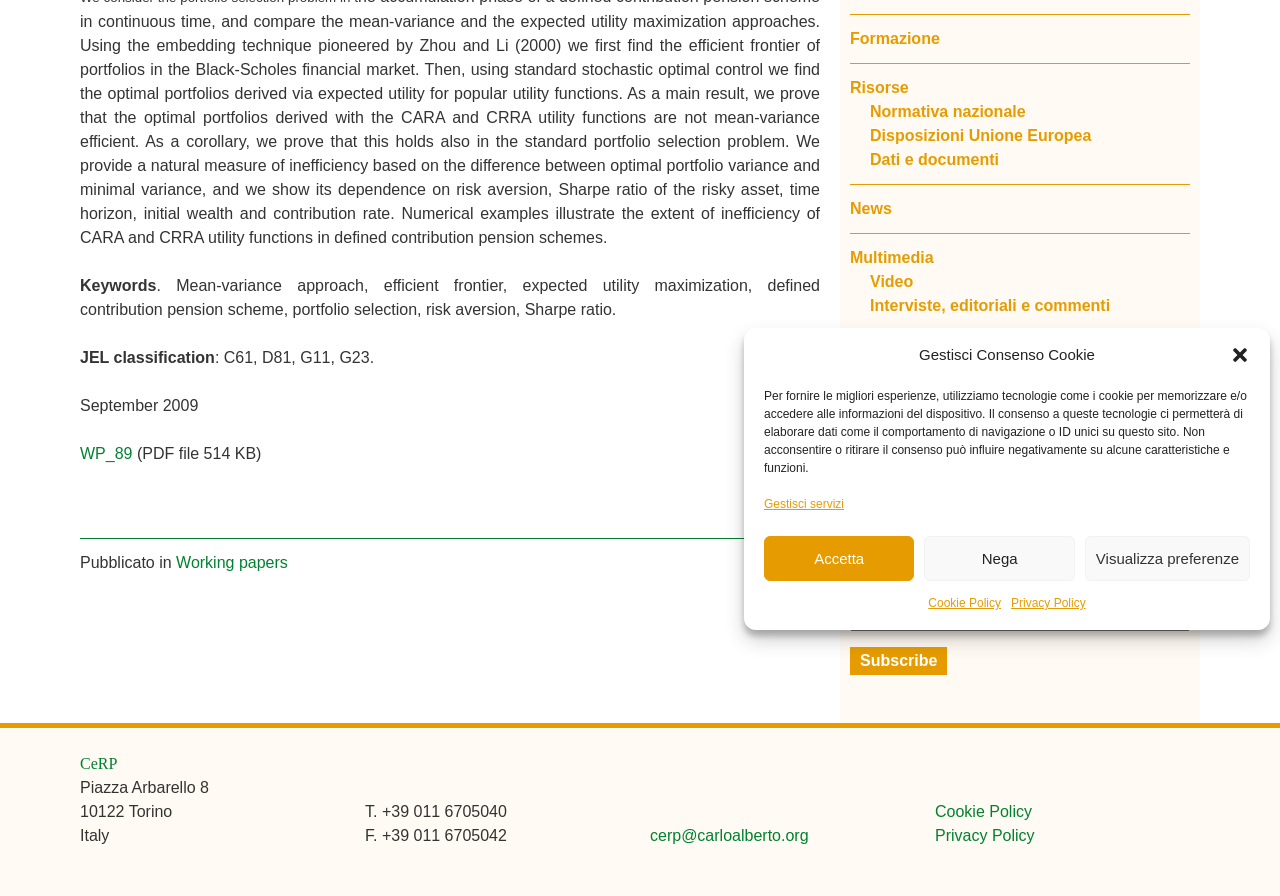Based on the element description: "Dati e documenti", identify the bounding box coordinates for this UI element. The coordinates must be four float numbers between 0 and 1, listed as [left, top, right, bottom].

[0.68, 0.168, 0.78, 0.187]